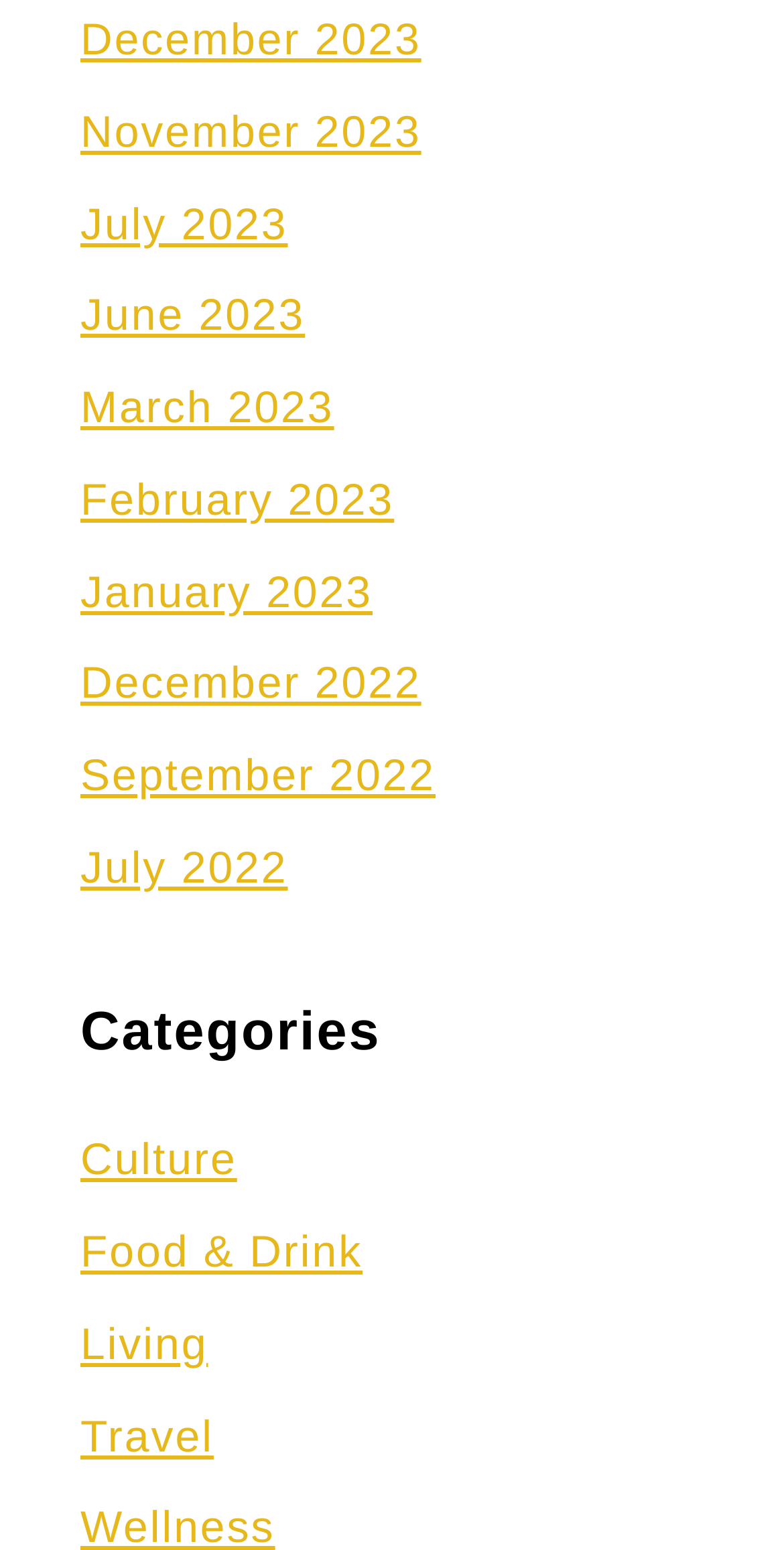Using the webpage screenshot, find the UI element described by Food & Drink. Provide the bounding box coordinates in the format (top-left x, top-left y, bottom-right x, bottom-right y), ensuring all values are floating point numbers between 0 and 1.

[0.103, 0.791, 0.463, 0.824]